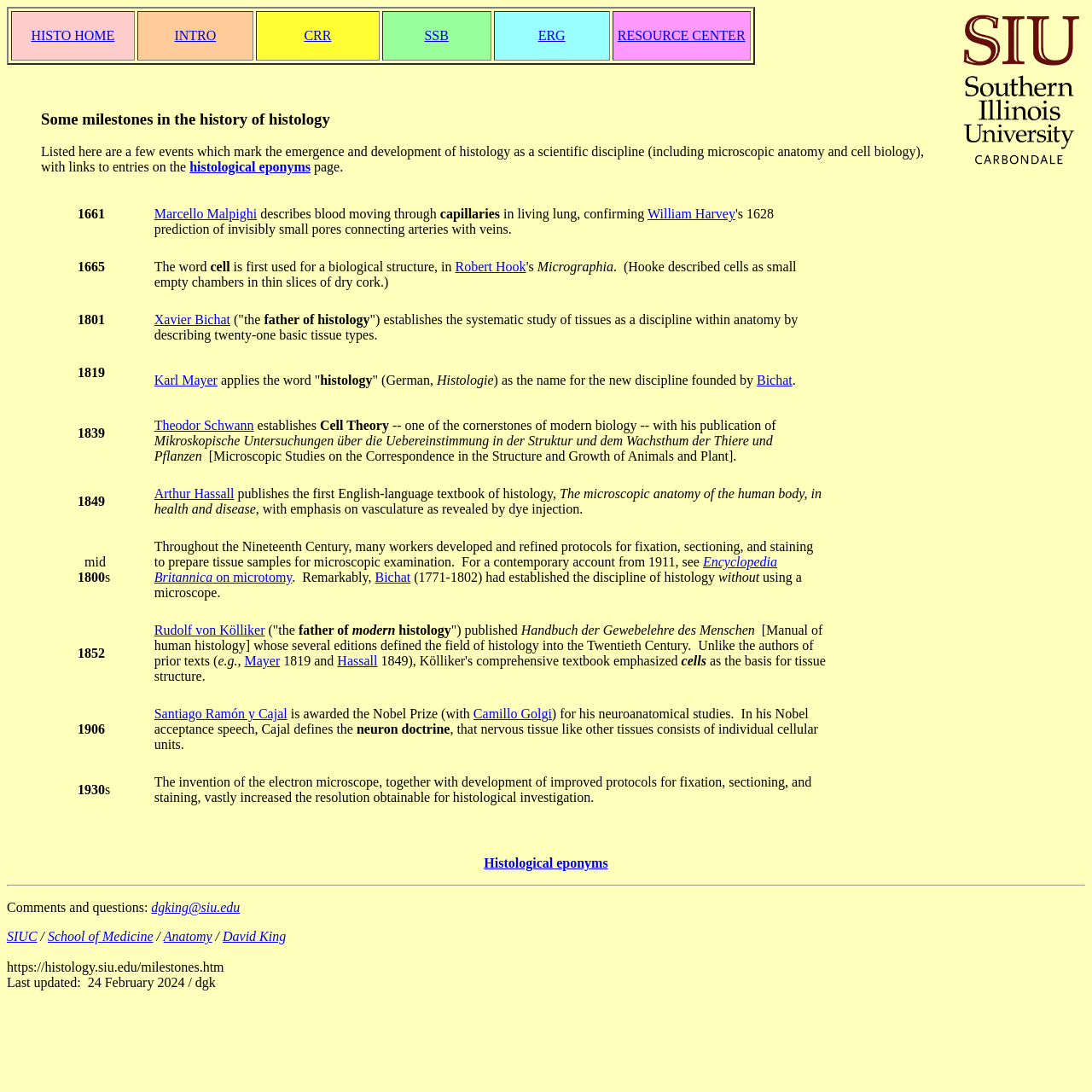Find and provide the bounding box coordinates for the UI element described here: "Rudolf von Kölliker". The coordinates should be given as four float numbers between 0 and 1: [left, top, right, bottom].

[0.141, 0.571, 0.243, 0.584]